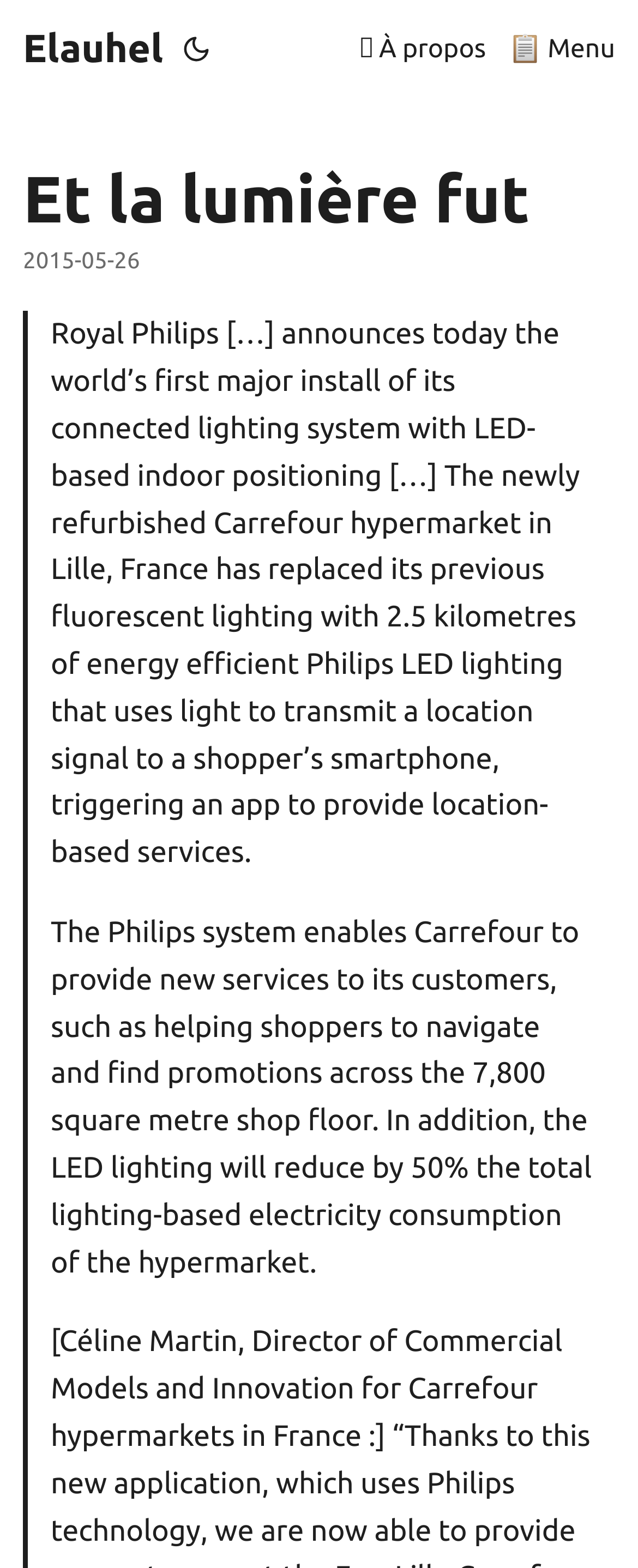Based on the visual content of the image, answer the question thoroughly: What is the length of energy efficient Philips LED lighting in kilometers?

I found the answer by reading the text in the StaticText element, which mentions '2.5 kilometres of energy efficient Philips LED lighting'.